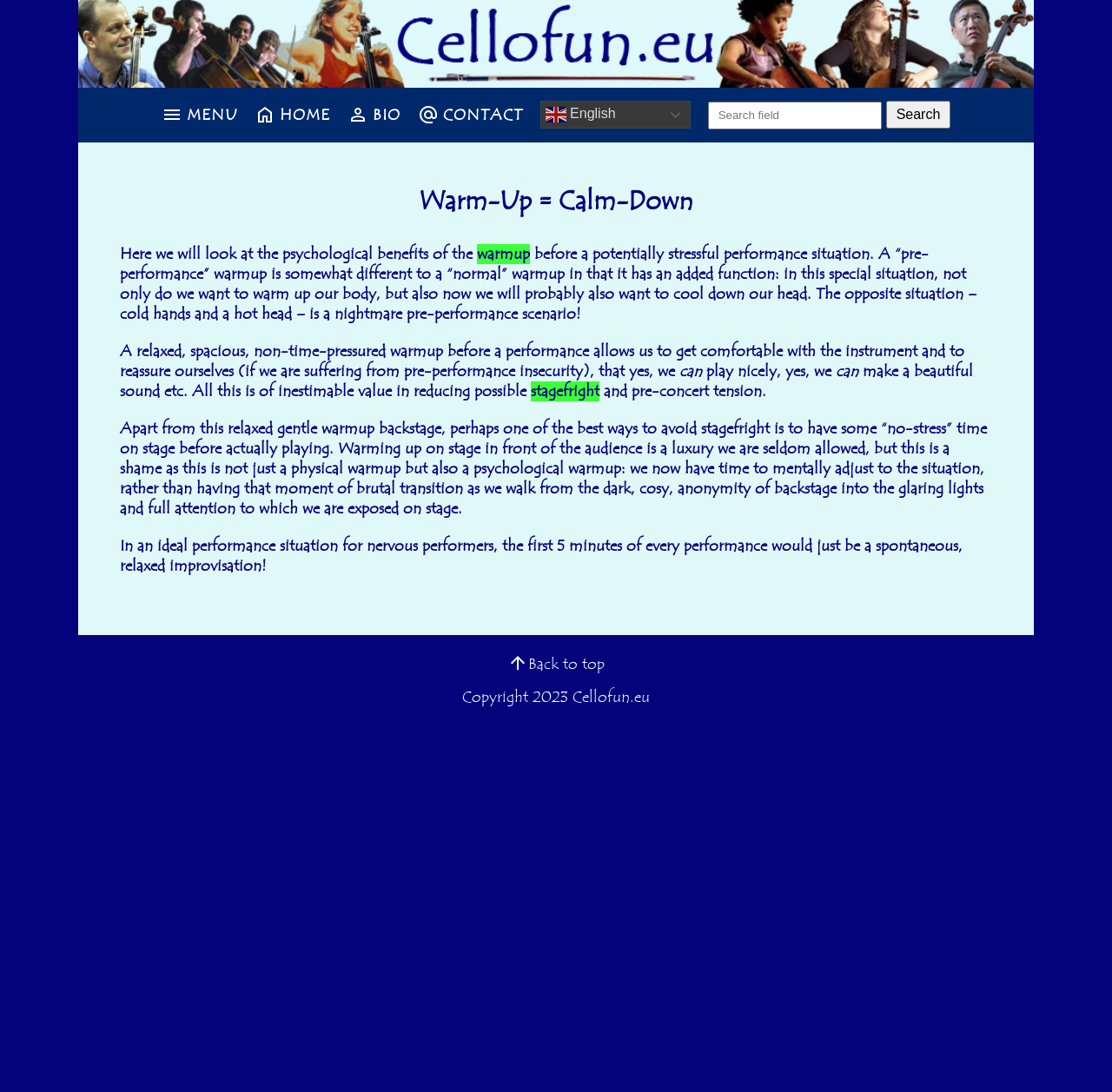Determine the main heading text of the webpage.

Warm-Up = Calm-Down